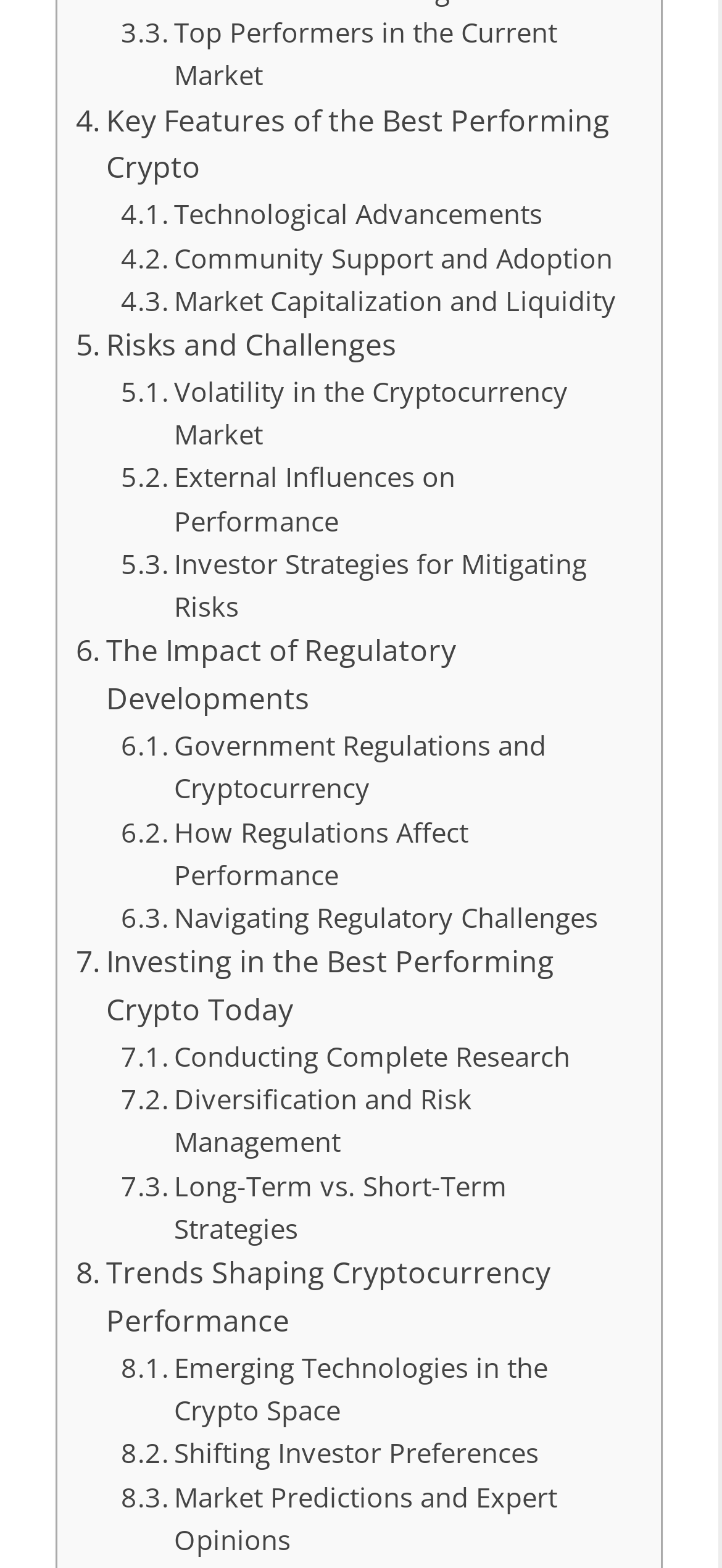What is the topic of the first link?
Using the screenshot, give a one-word or short phrase answer.

Top Performers